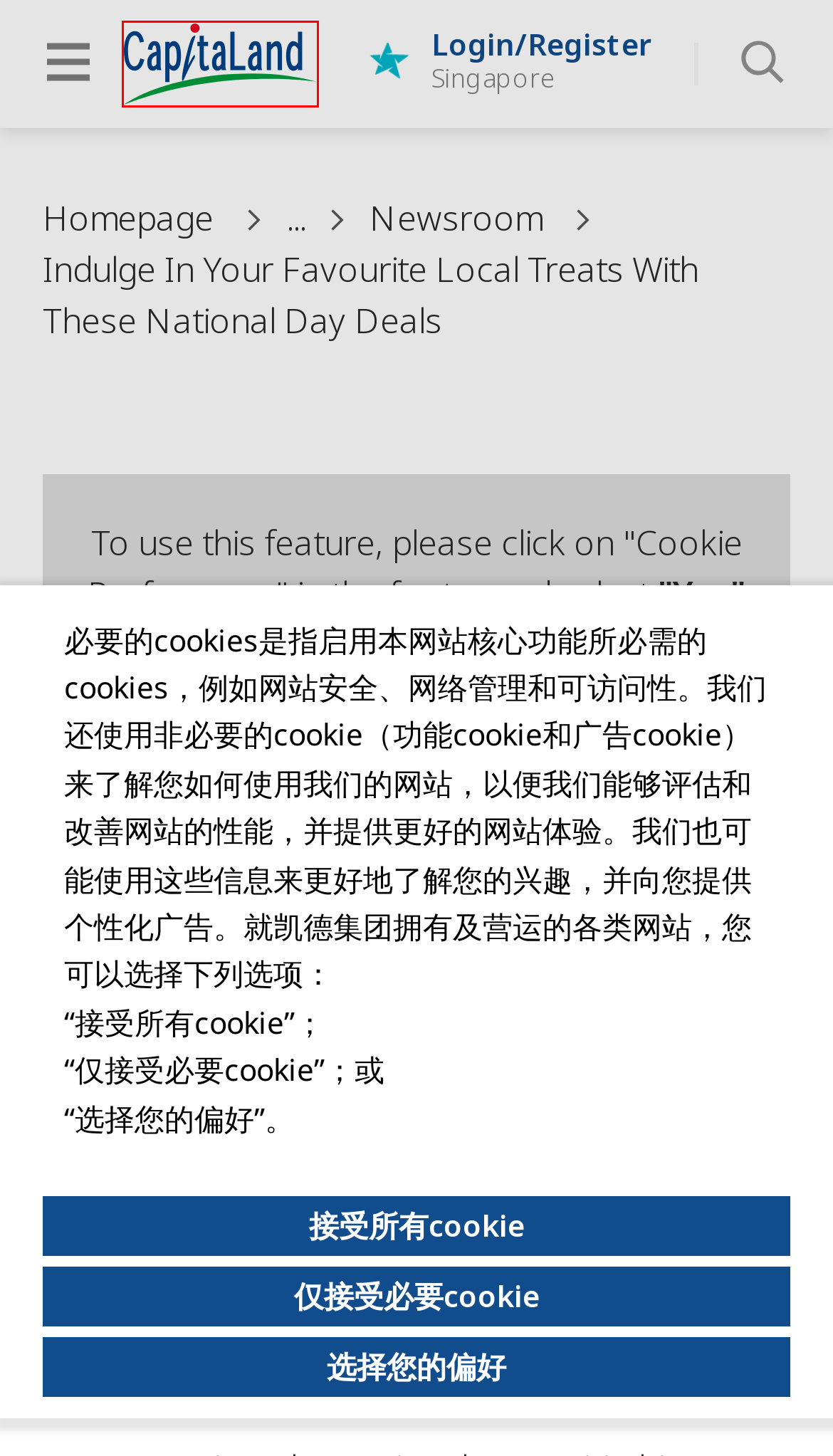Provided is a screenshot of a webpage with a red bounding box around an element. Select the most accurate webpage description for the page that appears after clicking the highlighted element. Here are the candidates:
A. Contact Us | CapitaLand
B. CapitaLand INSIDE | CapitaLand
C. Terms and Conditions | CapitaLand
D. Newsroom | CapitaLand
E. Deals | CapitaLand Malls
F. 5 Must-Have Gizmos To Rock For 2020! | CapitaLand
G. CapitaLand
H. Global Presence Map | CapitaLand

G